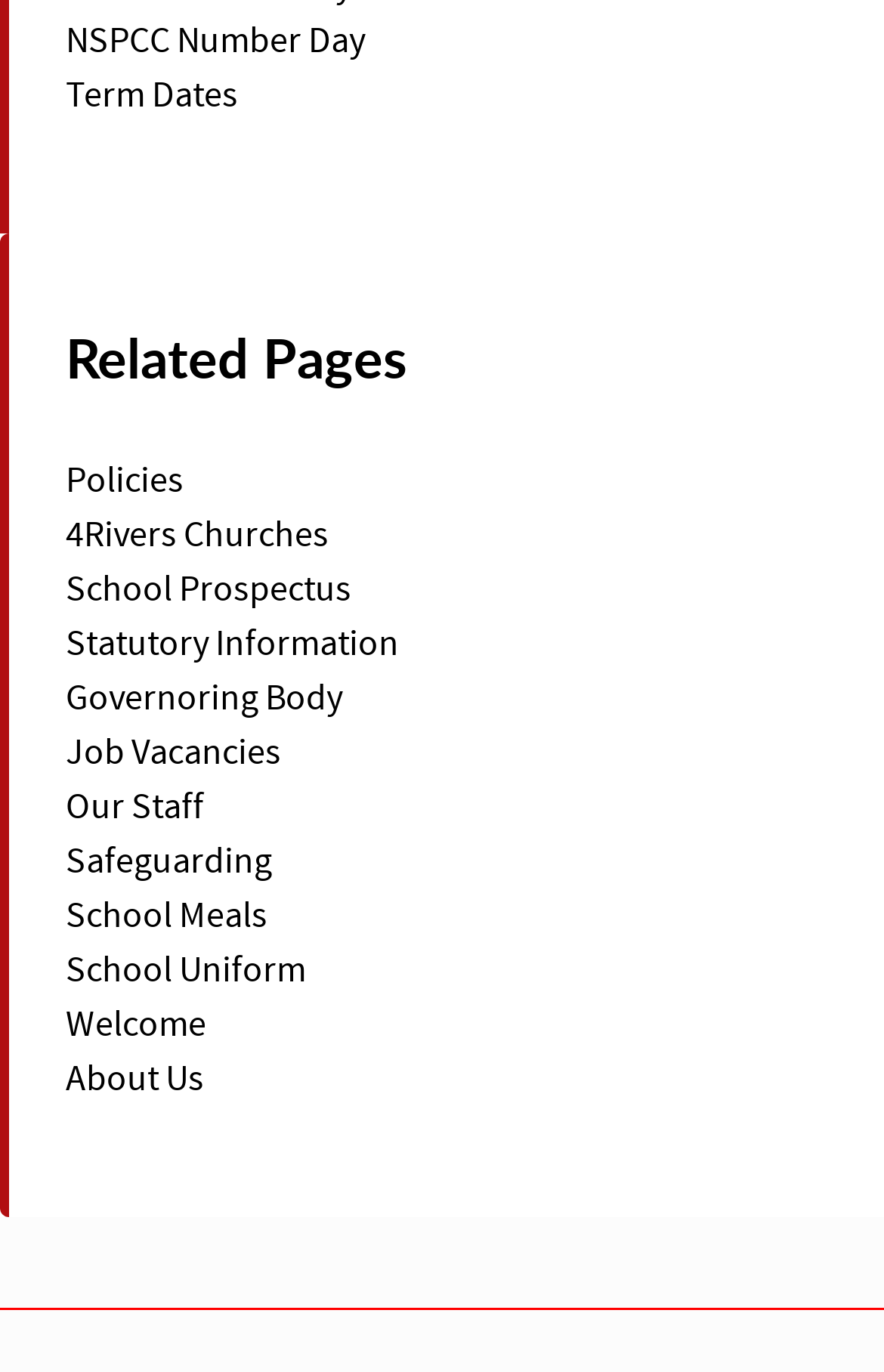How many links are under 'Related Pages'?
Based on the image content, provide your answer in one word or a short phrase.

15